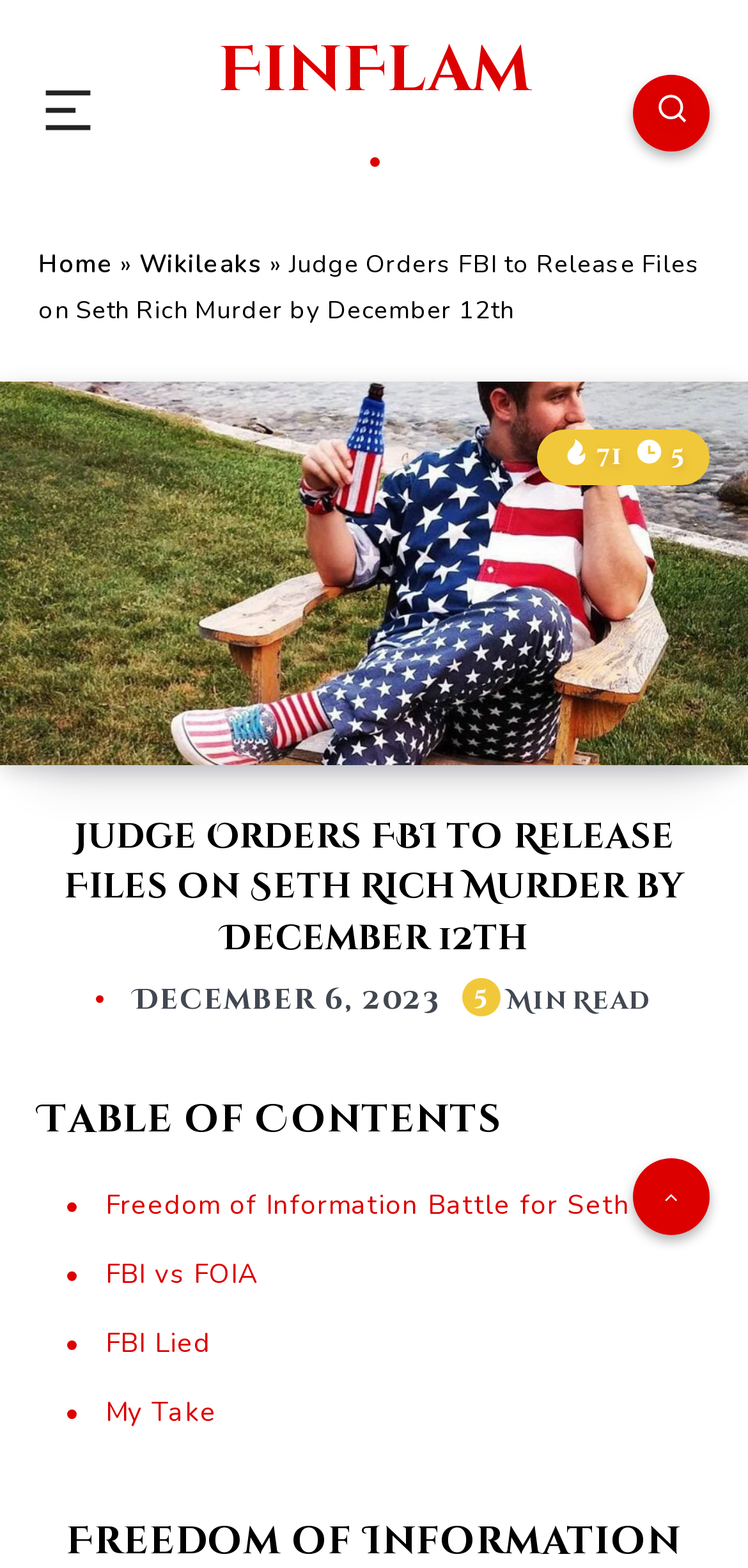Identify the bounding box coordinates of the element that should be clicked to fulfill this task: "Go to the 'My Take' section". The coordinates should be provided as four float numbers between 0 and 1, i.e., [left, top, right, bottom].

[0.141, 0.889, 0.29, 0.913]